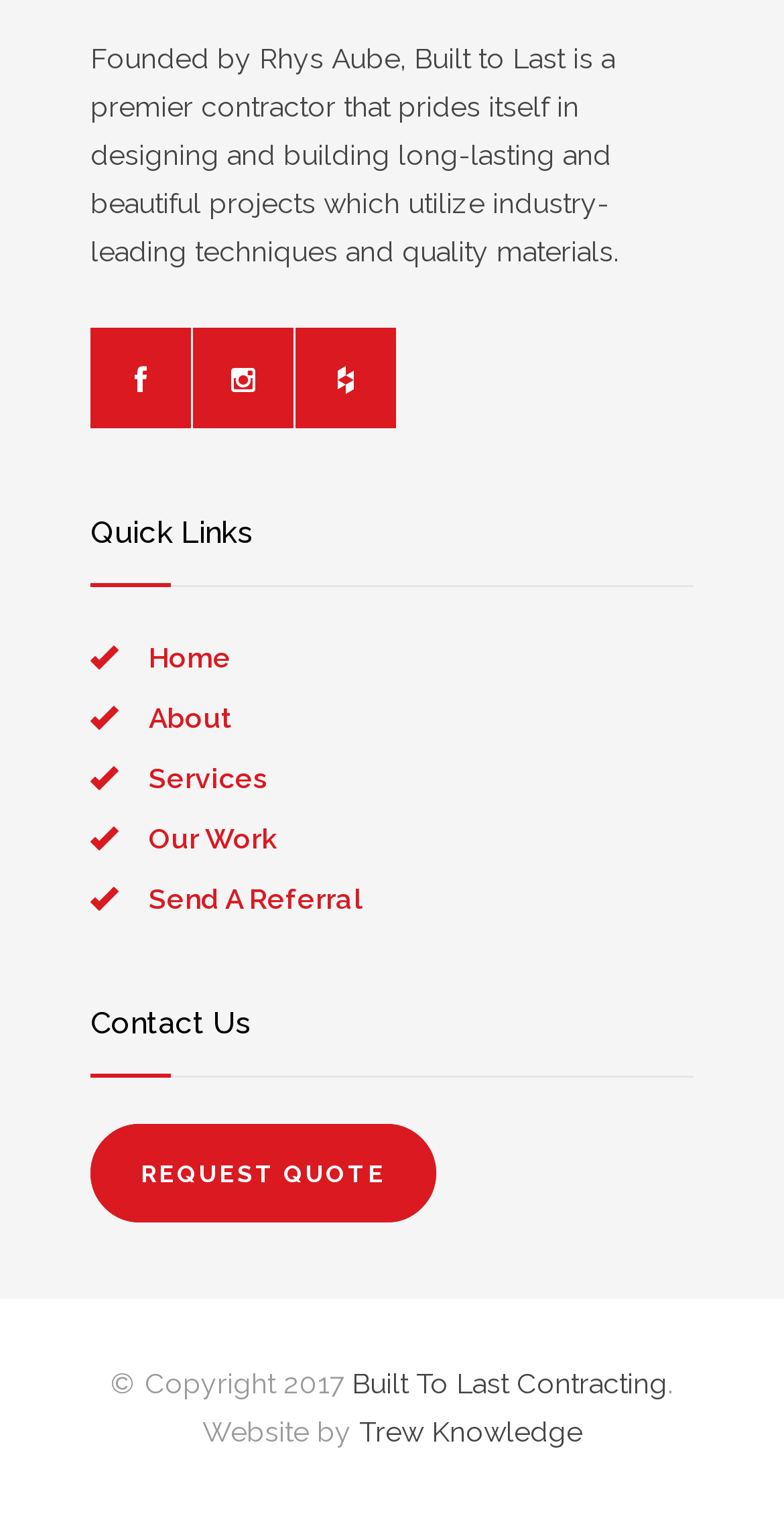Locate and provide the bounding box coordinates for the HTML element that matches this description: "Send A Referral".

[0.19, 0.583, 0.462, 0.604]